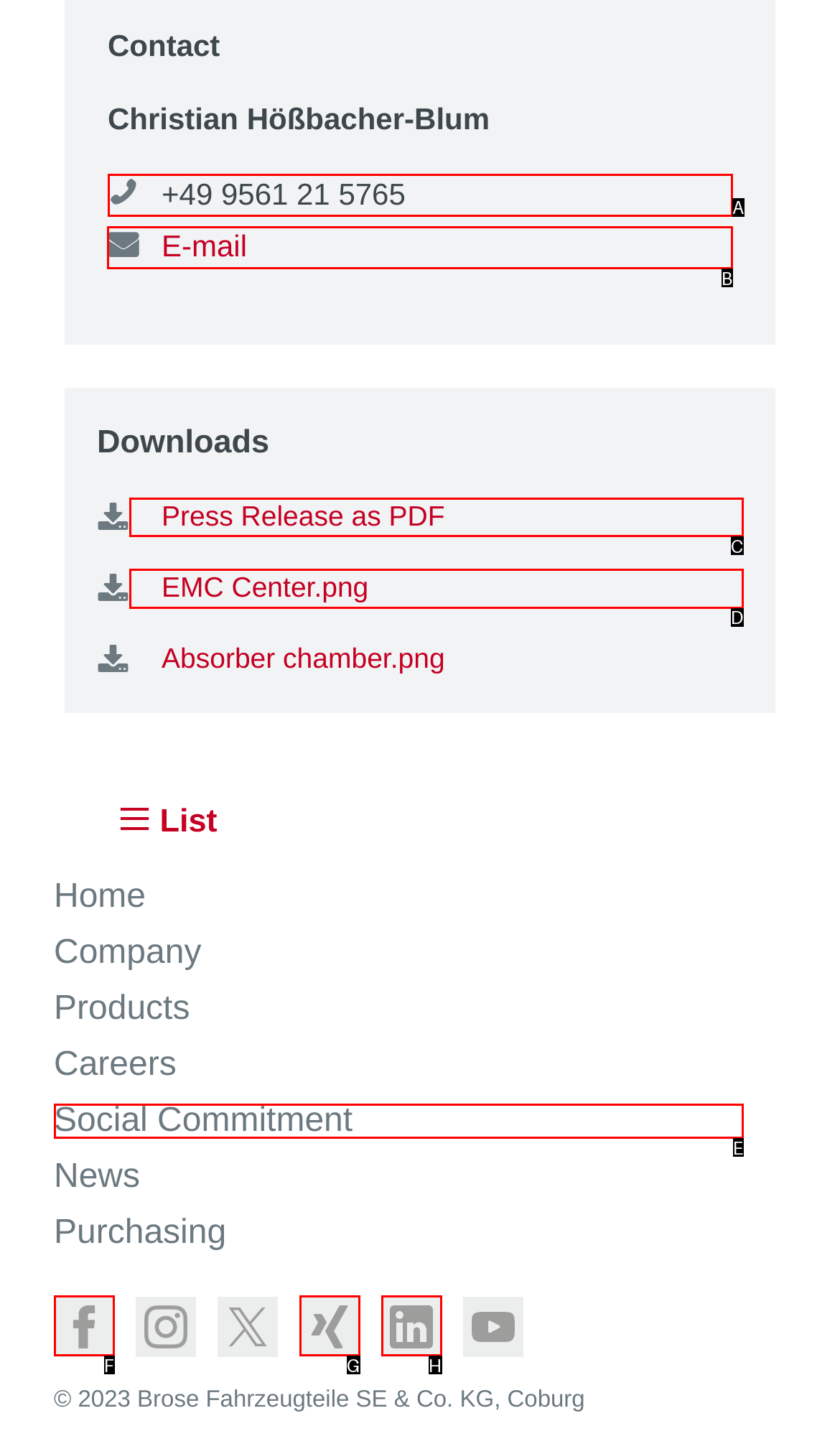Look at the highlighted elements in the screenshot and tell me which letter corresponds to the task: Send an email.

B